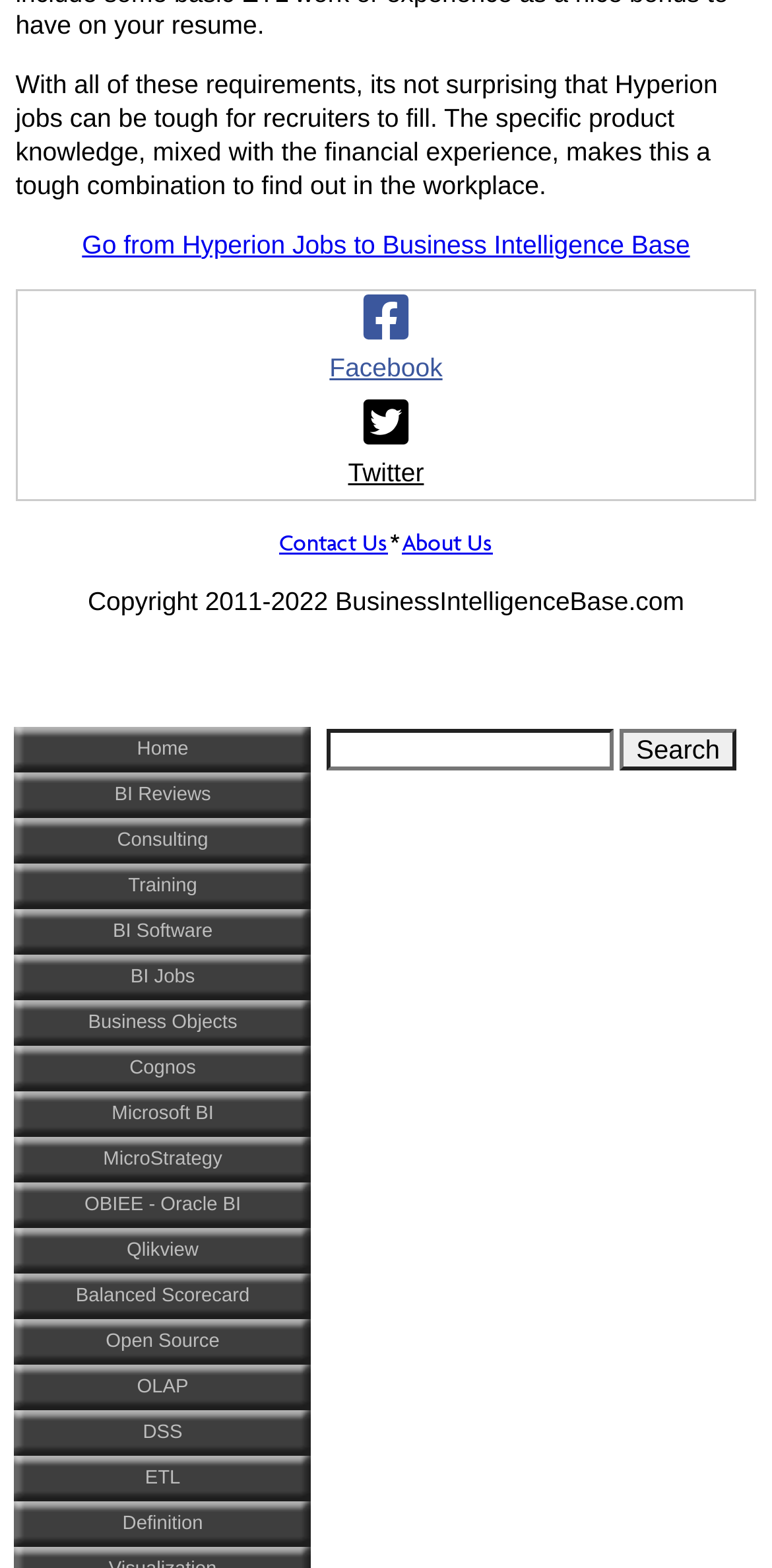Identify the bounding box coordinates of the clickable section necessary to follow the following instruction: "Search for business intelligence terms". The coordinates should be presented as four float numbers from 0 to 1, i.e., [left, top, right, bottom].

[0.804, 0.464, 0.953, 0.491]